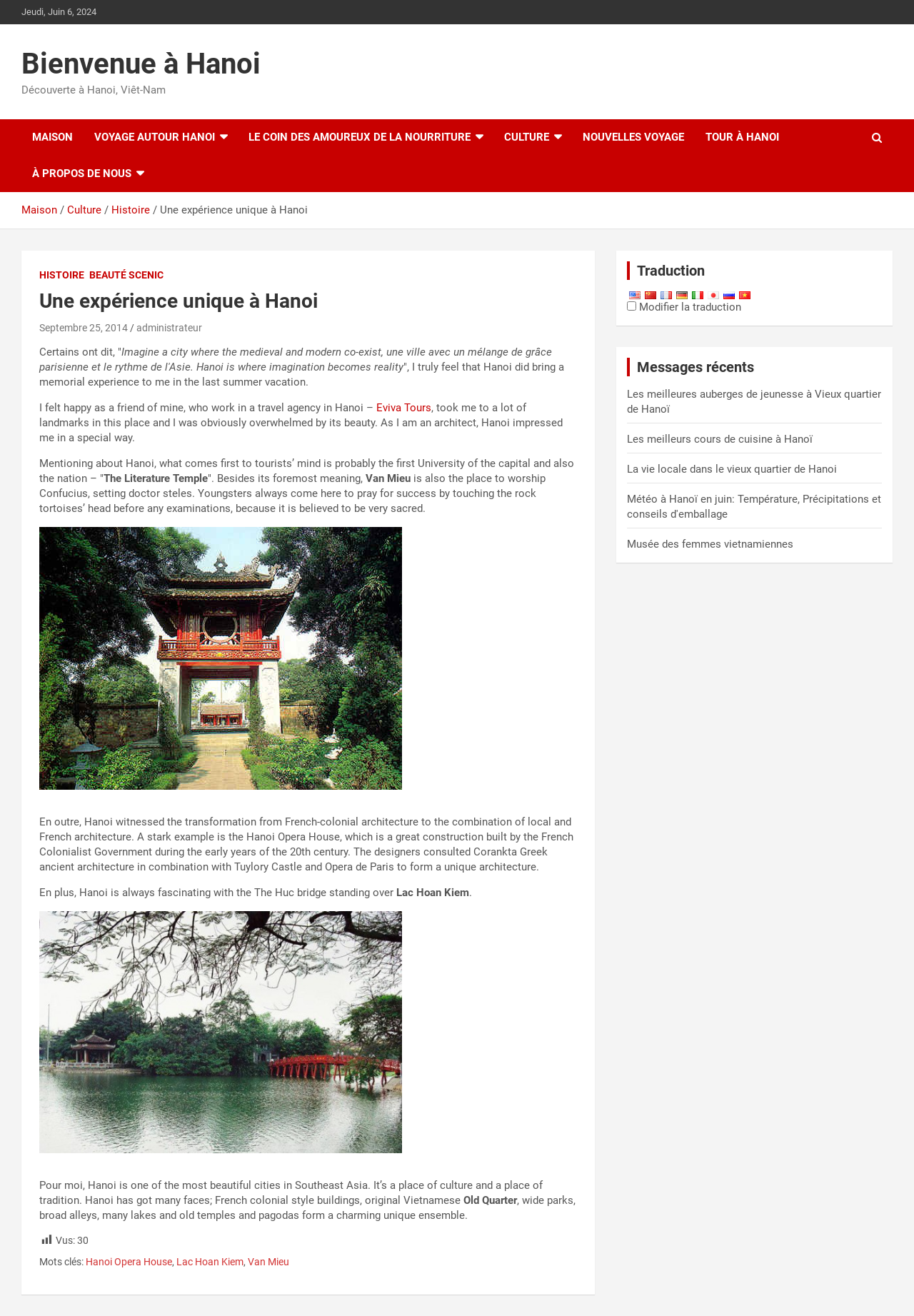Please locate the bounding box coordinates for the element that should be clicked to achieve the following instruction: "Click on the 'NOUVELLES VOYAGE' link". Ensure the coordinates are given as four float numbers between 0 and 1, i.e., [left, top, right, bottom].

[0.626, 0.091, 0.76, 0.118]